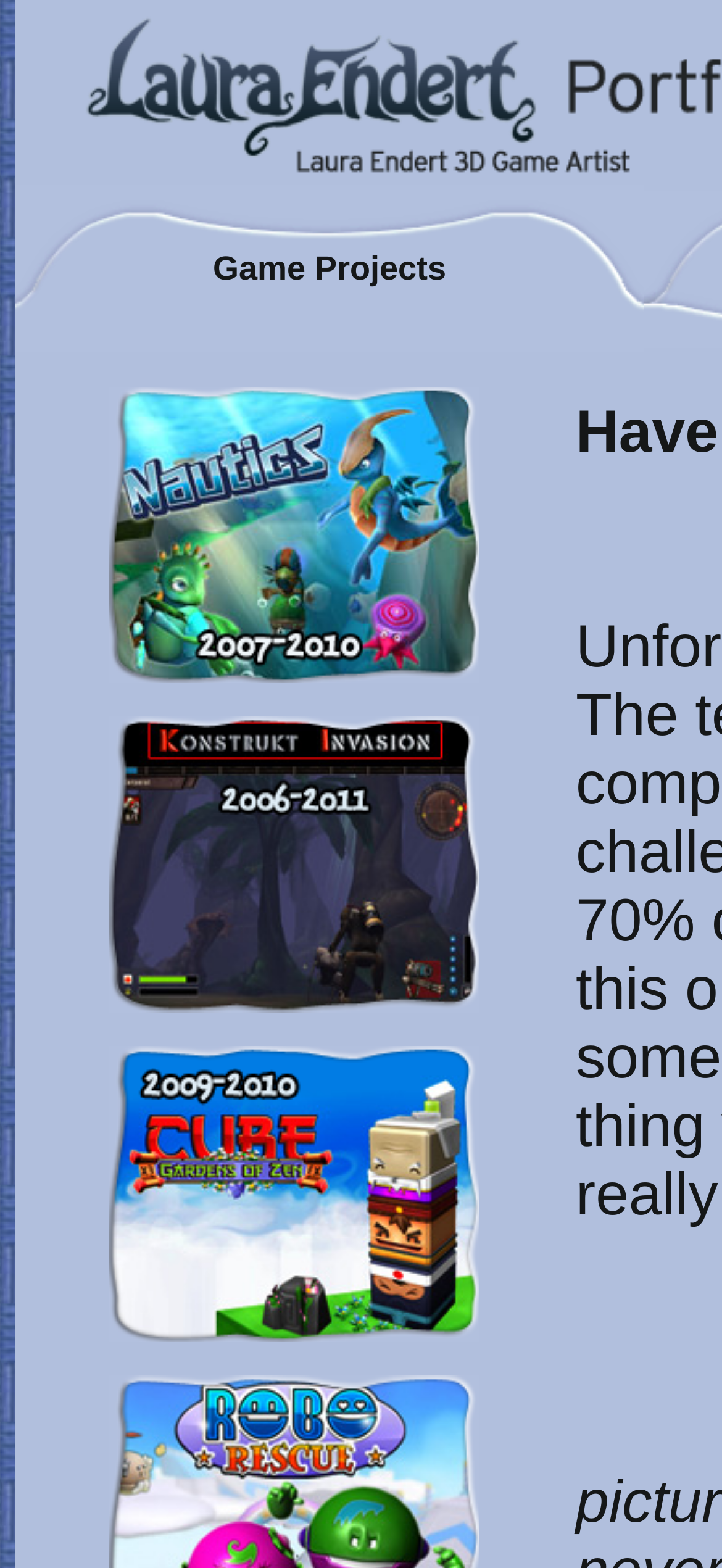Are there any text descriptions for the game projects?
Based on the image, answer the question with as much detail as possible.

I checked the OCR text and element descriptions for each link under the 'Game Projects' section, and none of them have any text descriptions.